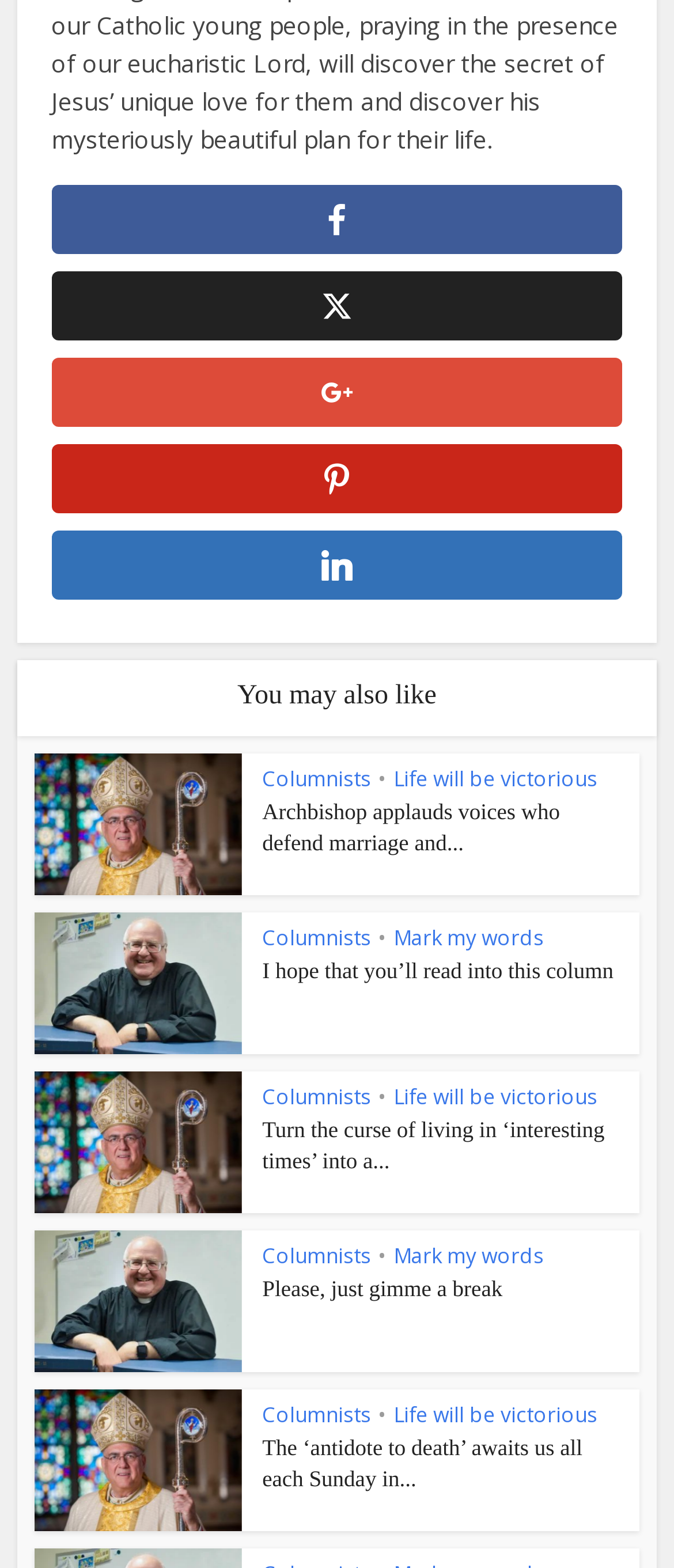Please reply with a single word or brief phrase to the question: 
How many links are in the second article?

3